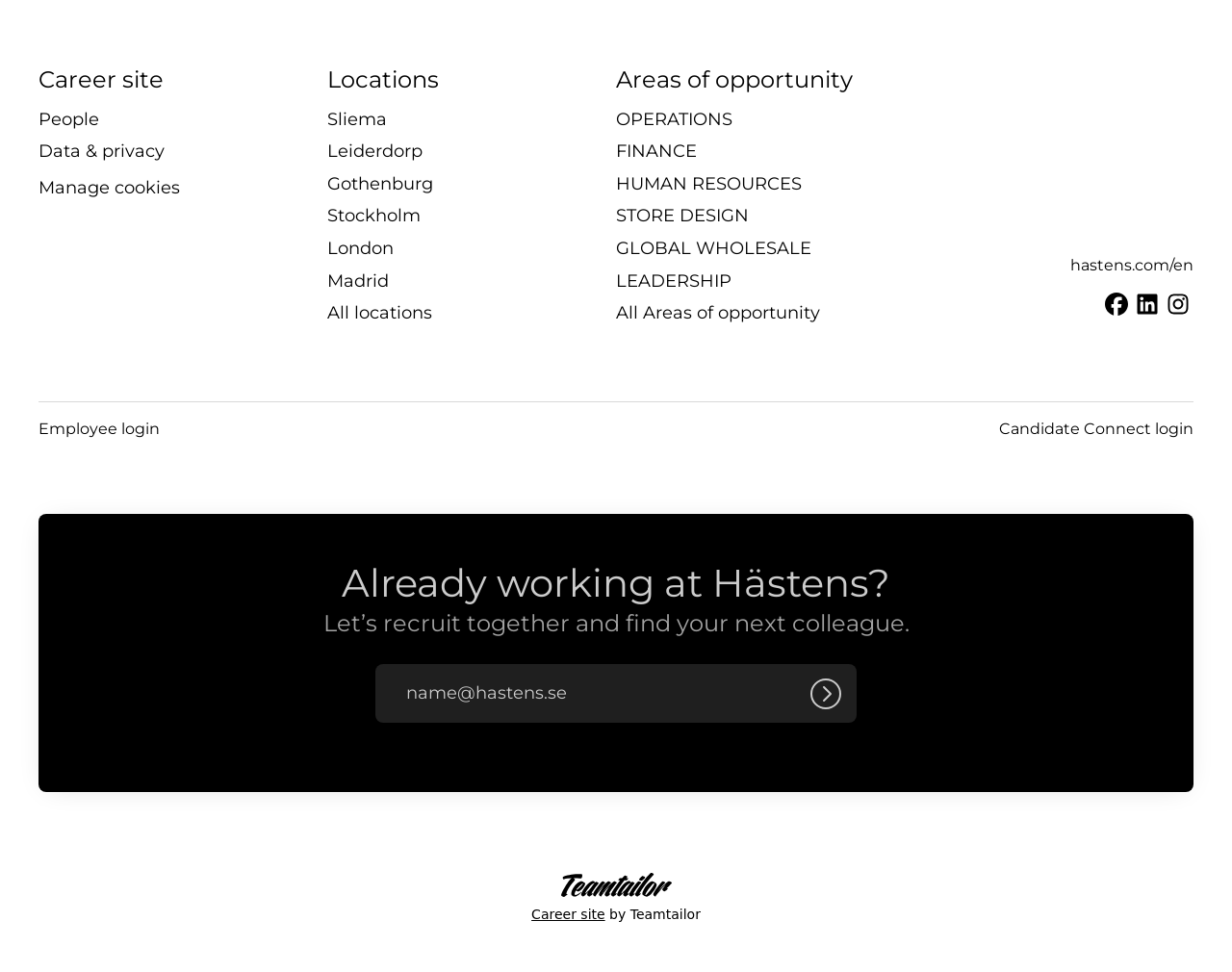What is the text above the 'Log in' button?
Please respond to the question with a detailed and well-explained answer.

The StaticText element above the 'Log in' button contains the text 'Let’s recruit together and find your next colleague.' which suggests that it is a message encouraging users to log in for recruitment purposes.